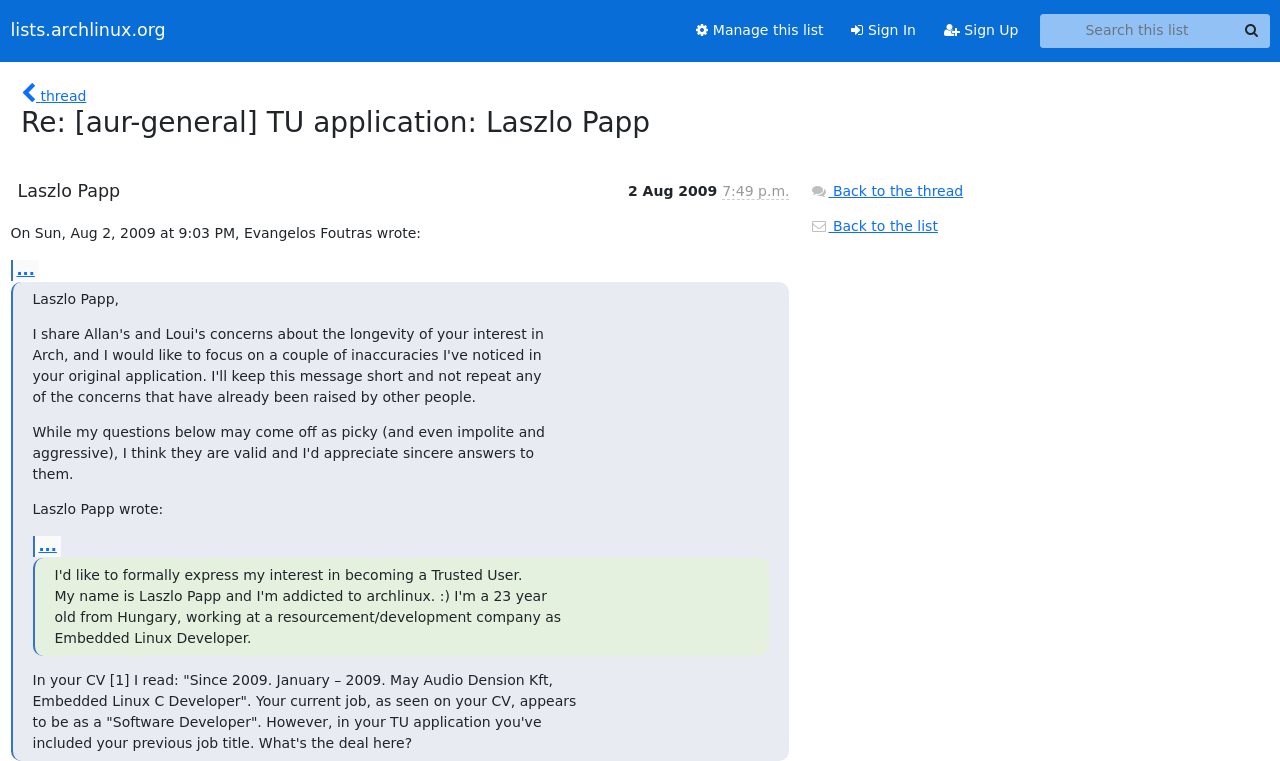Identify the bounding box for the UI element described as: "Back to the list". Ensure the coordinates are four float numbers between 0 and 1, formatted as [left, top, right, bottom].

[0.633, 0.286, 0.733, 0.307]